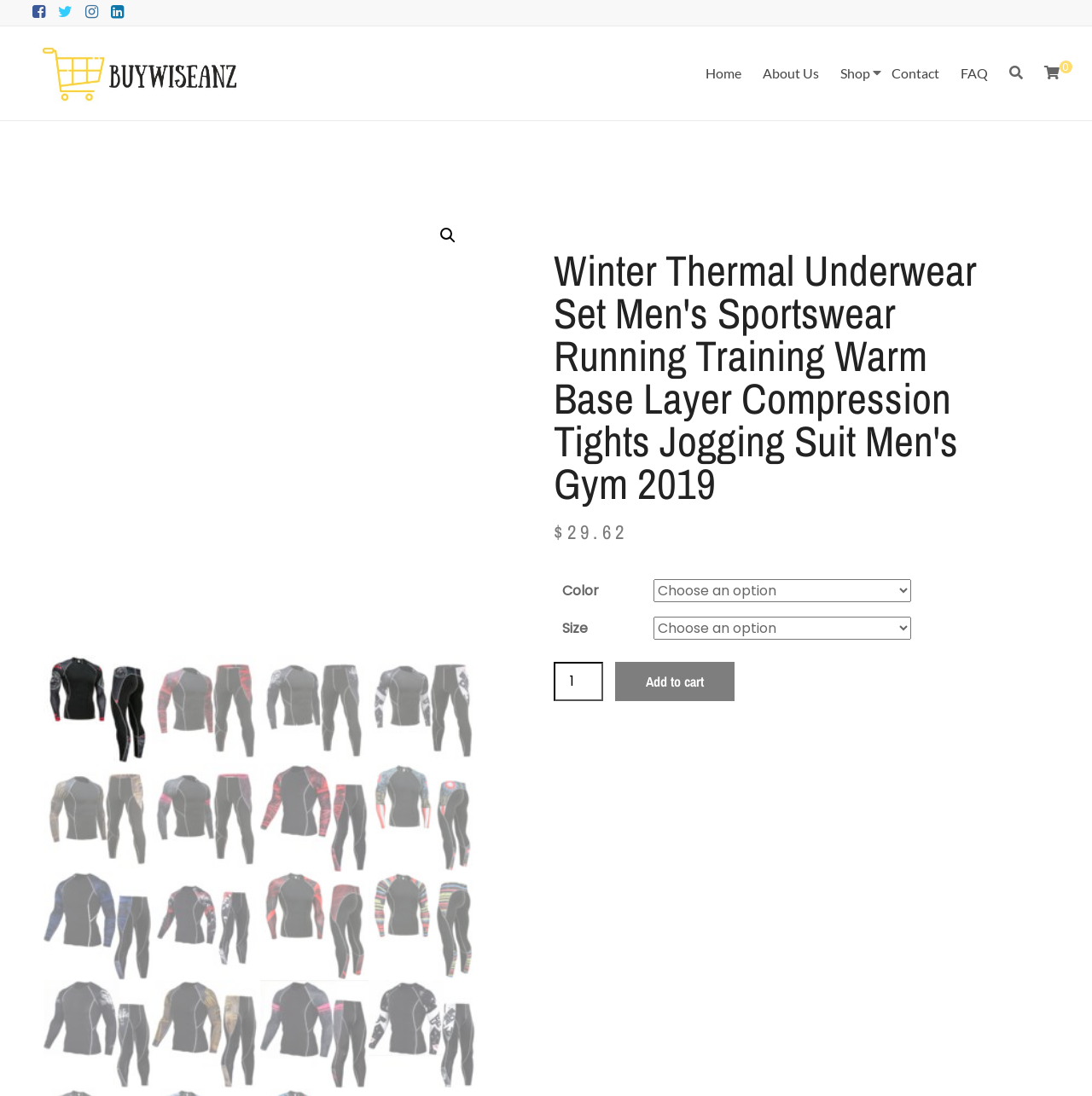Bounding box coordinates are specified in the format (top-left x, top-left y, bottom-right x, bottom-right y). All values are floating point numbers bounded between 0 and 1. Please provide the bounding box coordinate of the region this sentence describes: alt="🔍"

[0.396, 0.201, 0.424, 0.229]